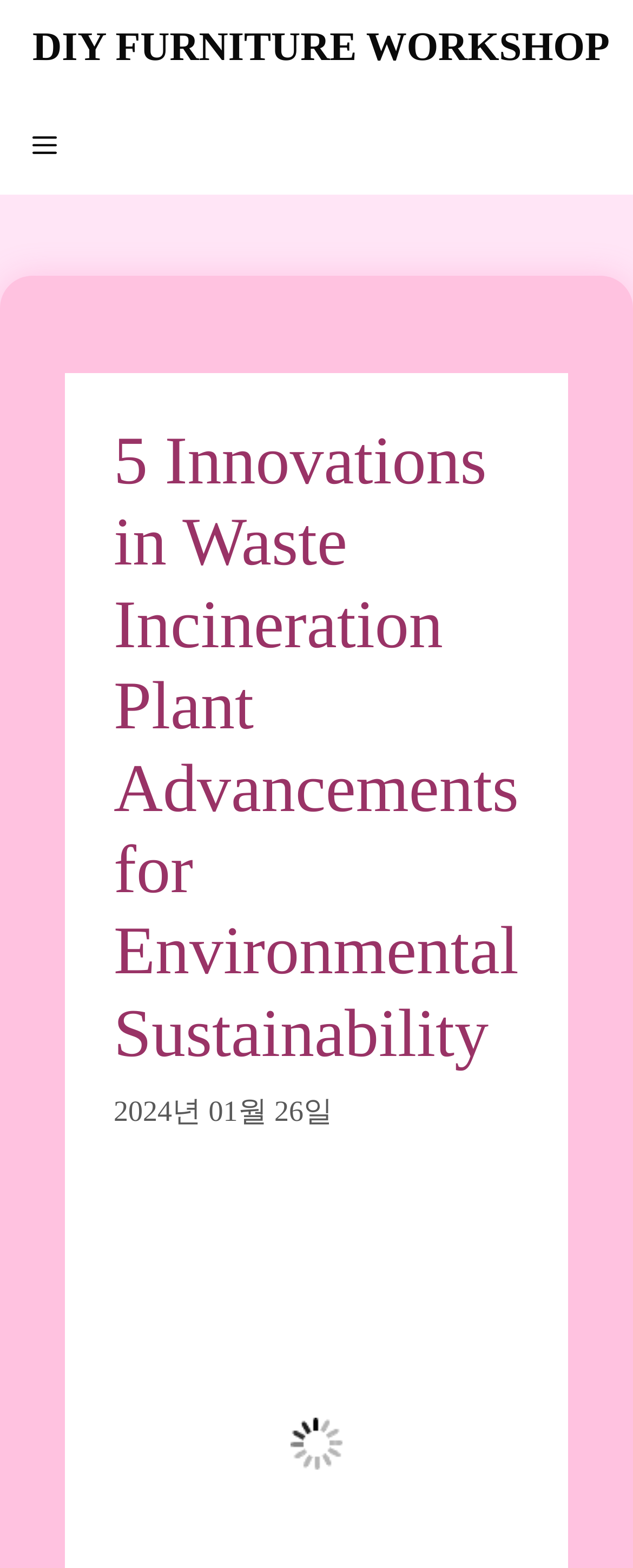What is the date of the article?
Could you answer the question in a detailed manner, providing as much information as possible?

I found the date of the article by looking at the time element located below the main heading, which is '5 Innovations in Waste Incineration Plant Advancements for Environmental Sustainability'. The time element contains the text '2024년 01월 26일'.